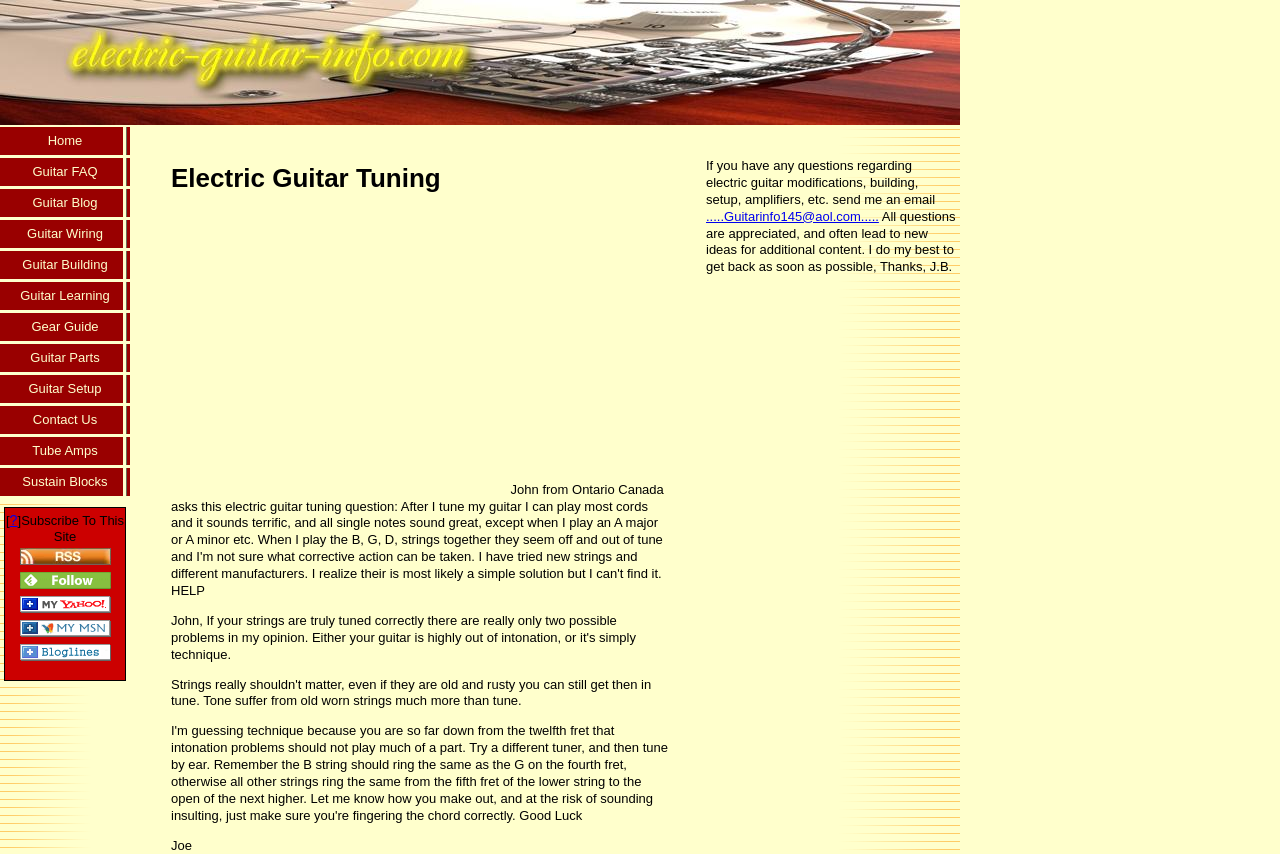What is the topic of the main content section?
Look at the image and provide a detailed response to the question.

I looked at the main content section of the page and found the heading 'Electric Guitar Tuning'. This suggests that the main topic of the page is related to electric guitar tuning.